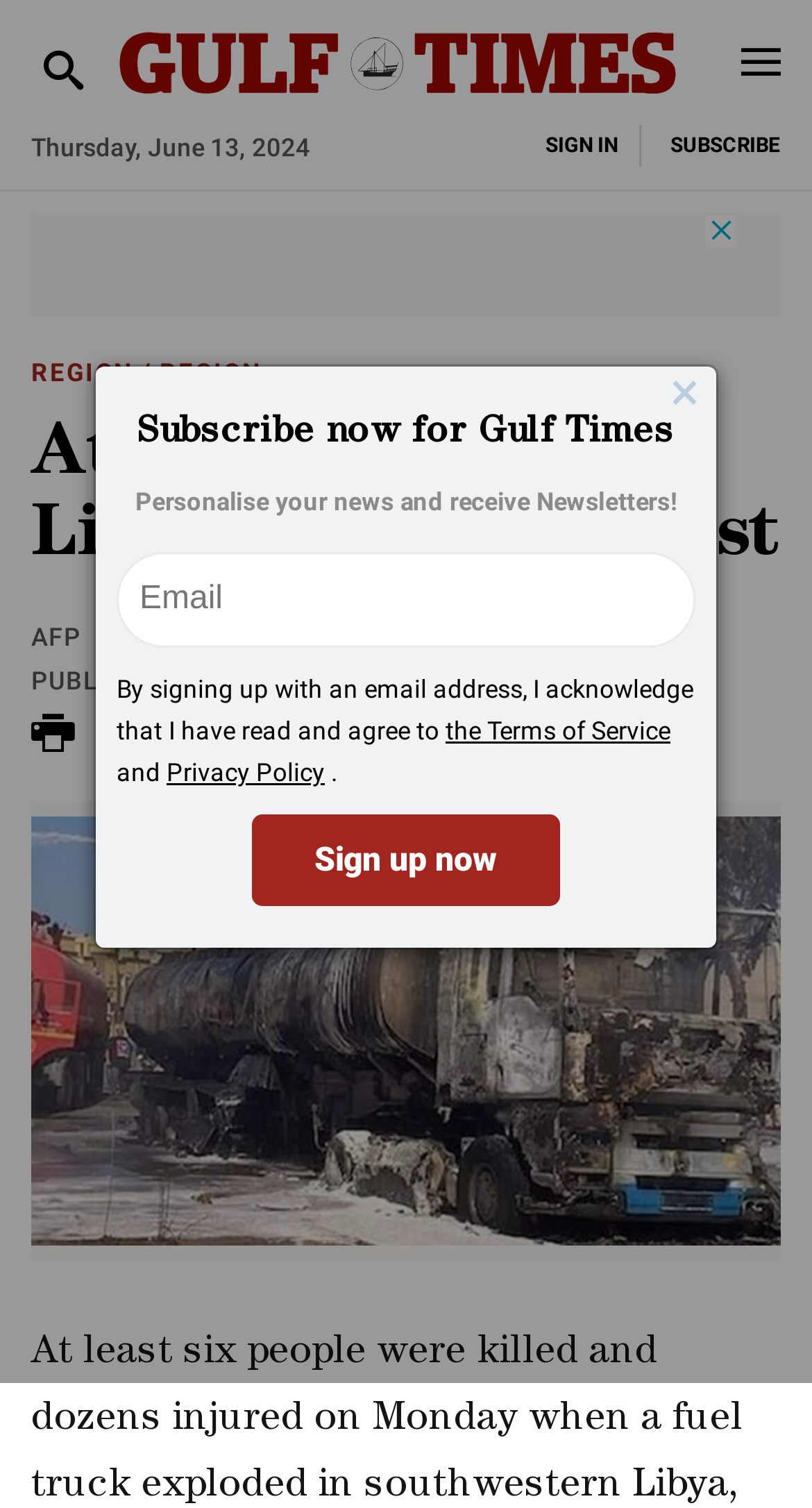Determine the bounding box coordinates of the element's region needed to click to follow the instruction: "sign up now". Provide these coordinates as four float numbers between 0 and 1, formatted as [left, top, right, bottom].

[0.31, 0.54, 0.69, 0.601]